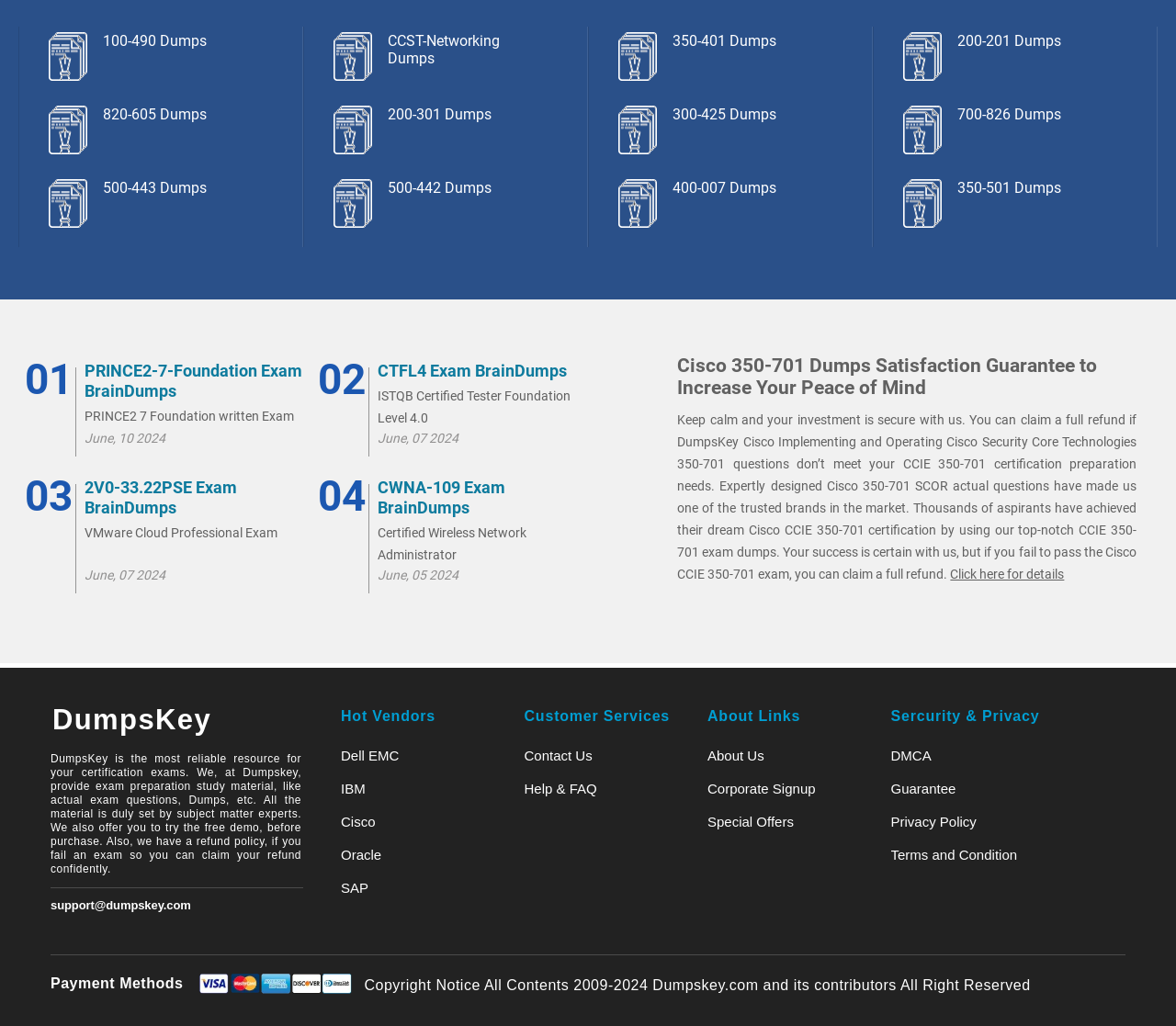What is the email address for support?
Please provide a detailed answer to the question.

I looked at the bottom section of the webpage and found a link with the text 'support@dumpskey.com'. This is the email address for support.